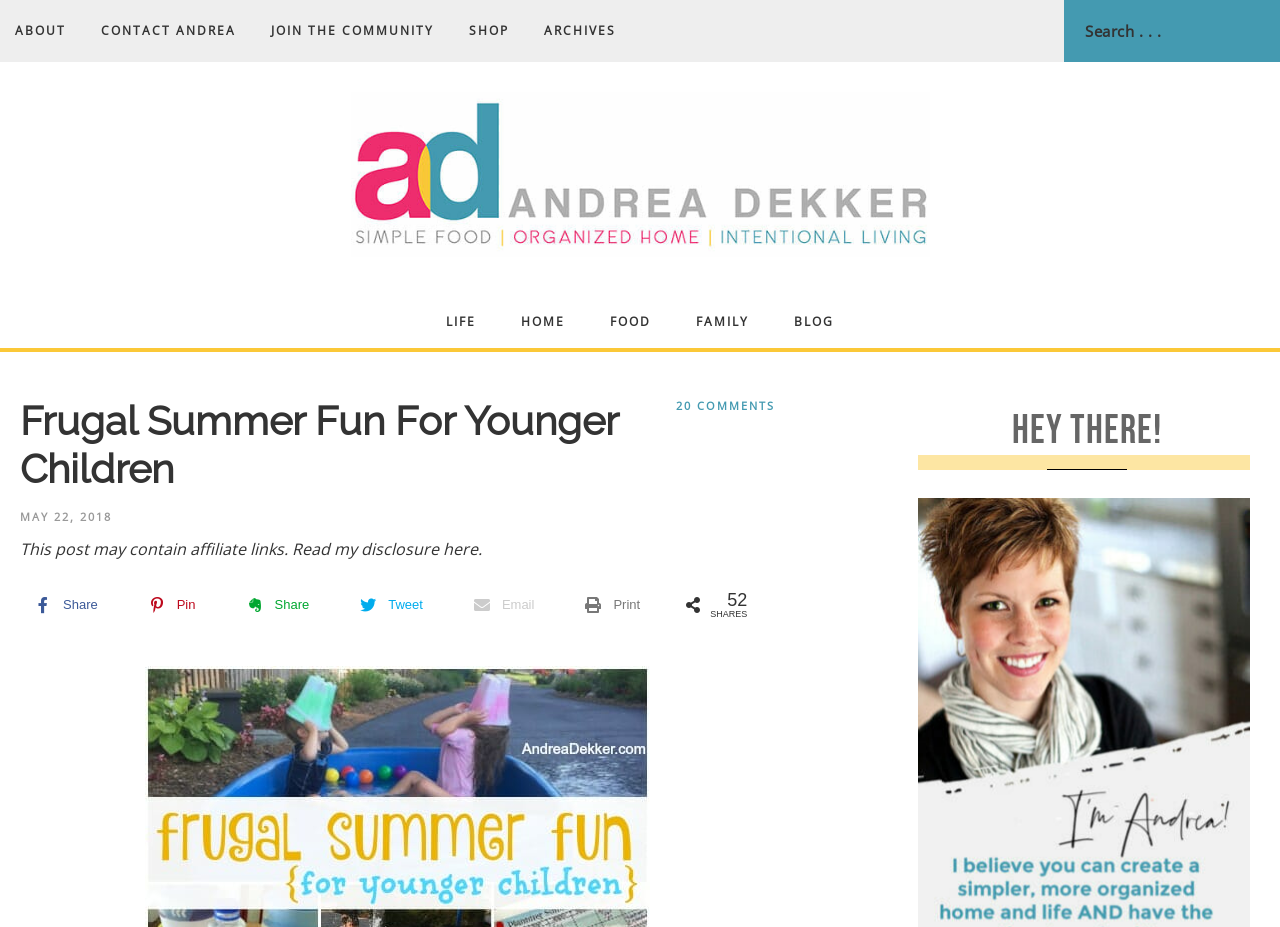Can you find the bounding box coordinates of the area I should click to execute the following instruction: "Read the blog post"?

[0.016, 0.428, 0.605, 0.532]